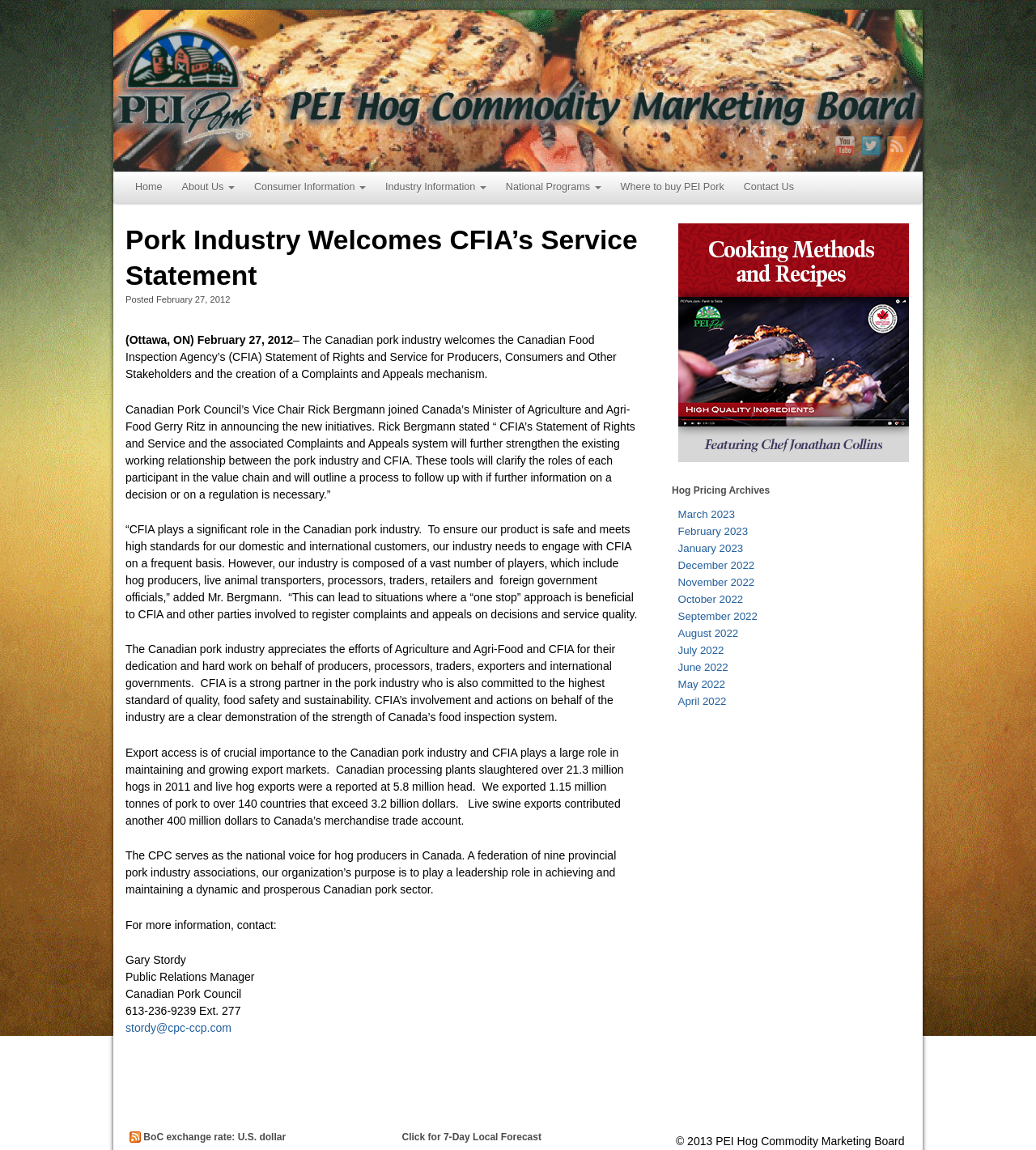Specify the bounding box coordinates of the element's region that should be clicked to achieve the following instruction: "Click the link to contact Gary Stordy". The bounding box coordinates consist of four float numbers between 0 and 1, in the format [left, top, right, bottom].

[0.121, 0.888, 0.223, 0.899]